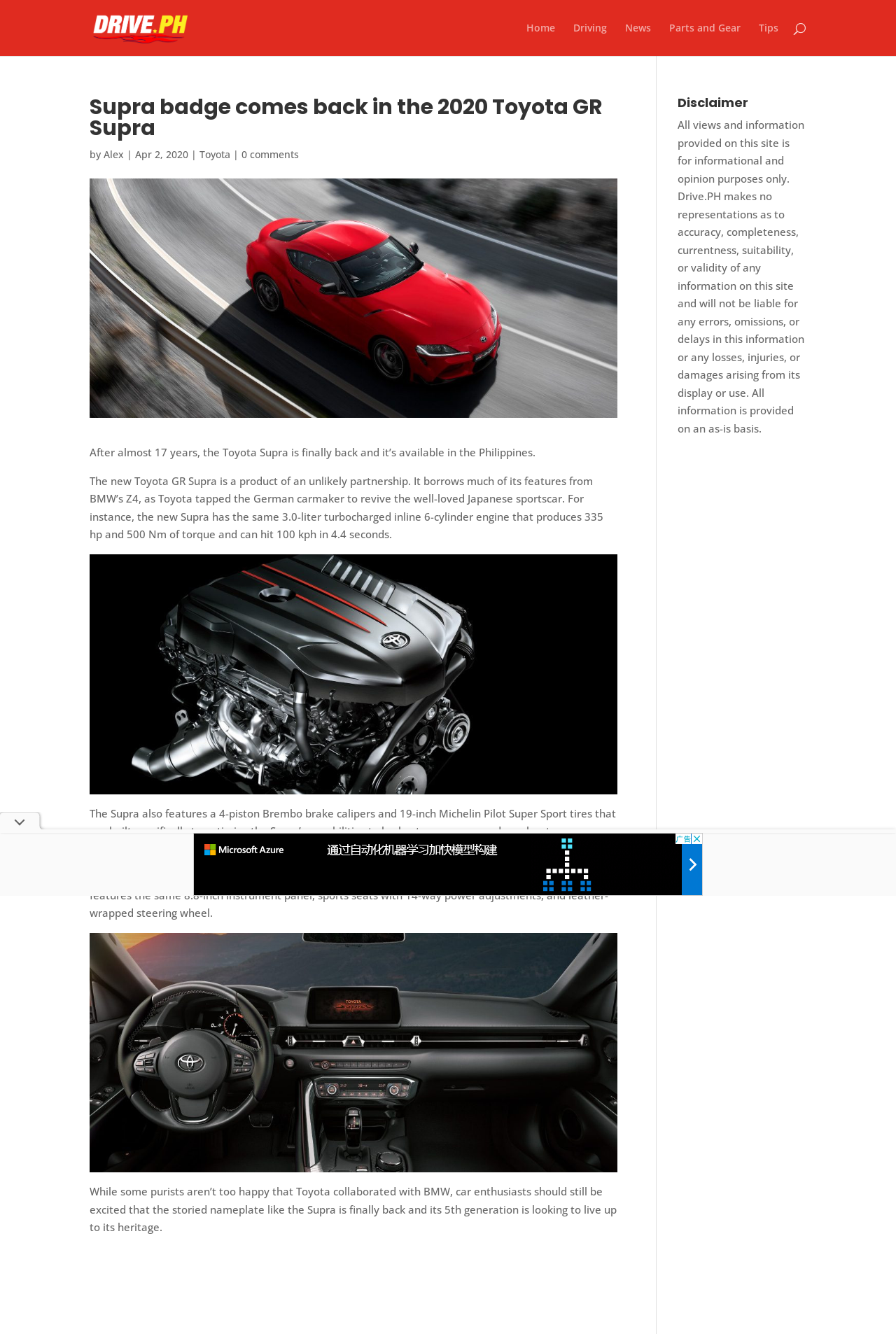Identify the bounding box coordinates of the region that needs to be clicked to carry out this instruction: "View the 'Toyota' page". Provide these coordinates as four float numbers ranging from 0 to 1, i.e., [left, top, right, bottom].

[0.223, 0.111, 0.257, 0.121]